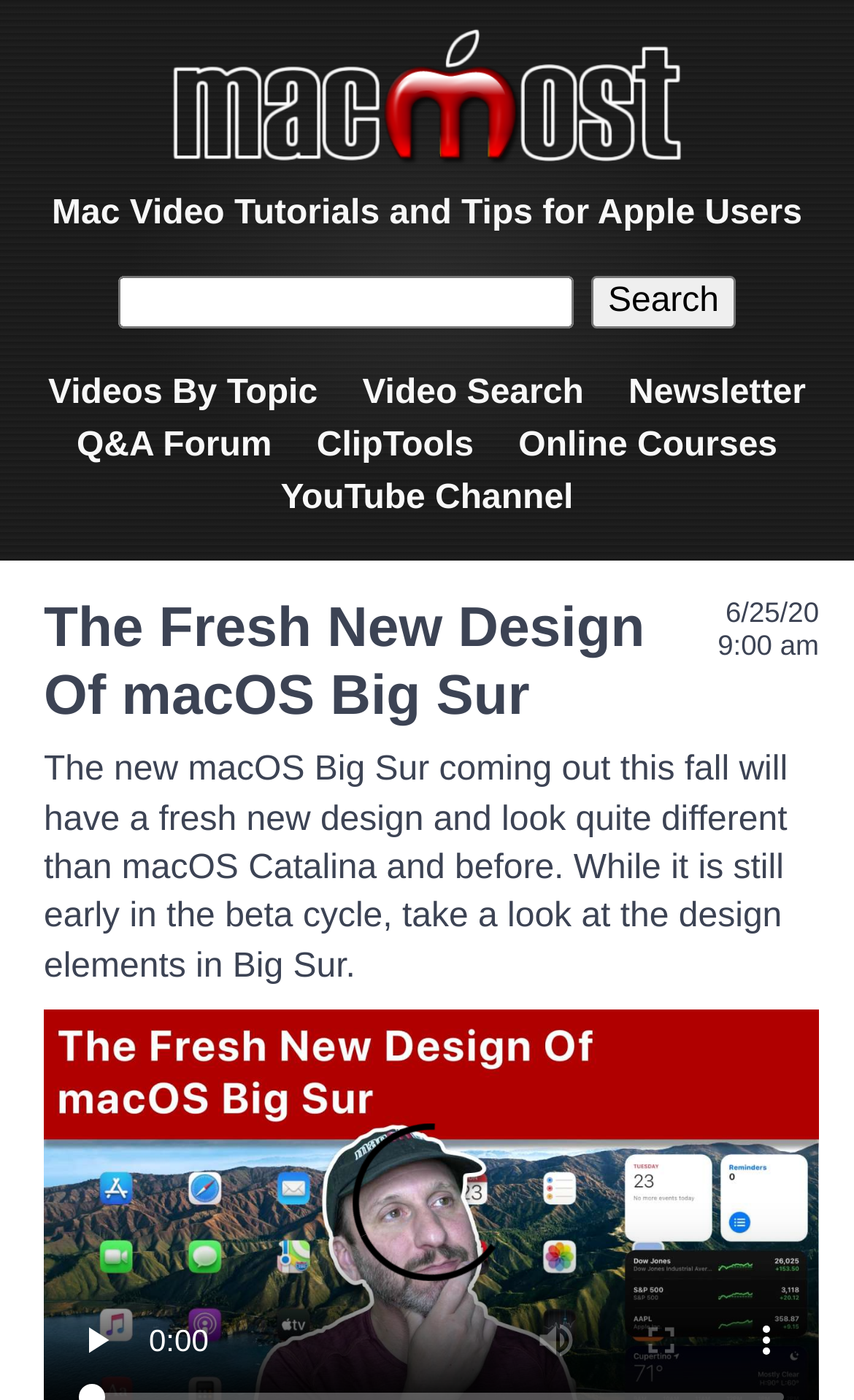Reply to the question with a single word or phrase:
What is the date of the article?

6/25/20